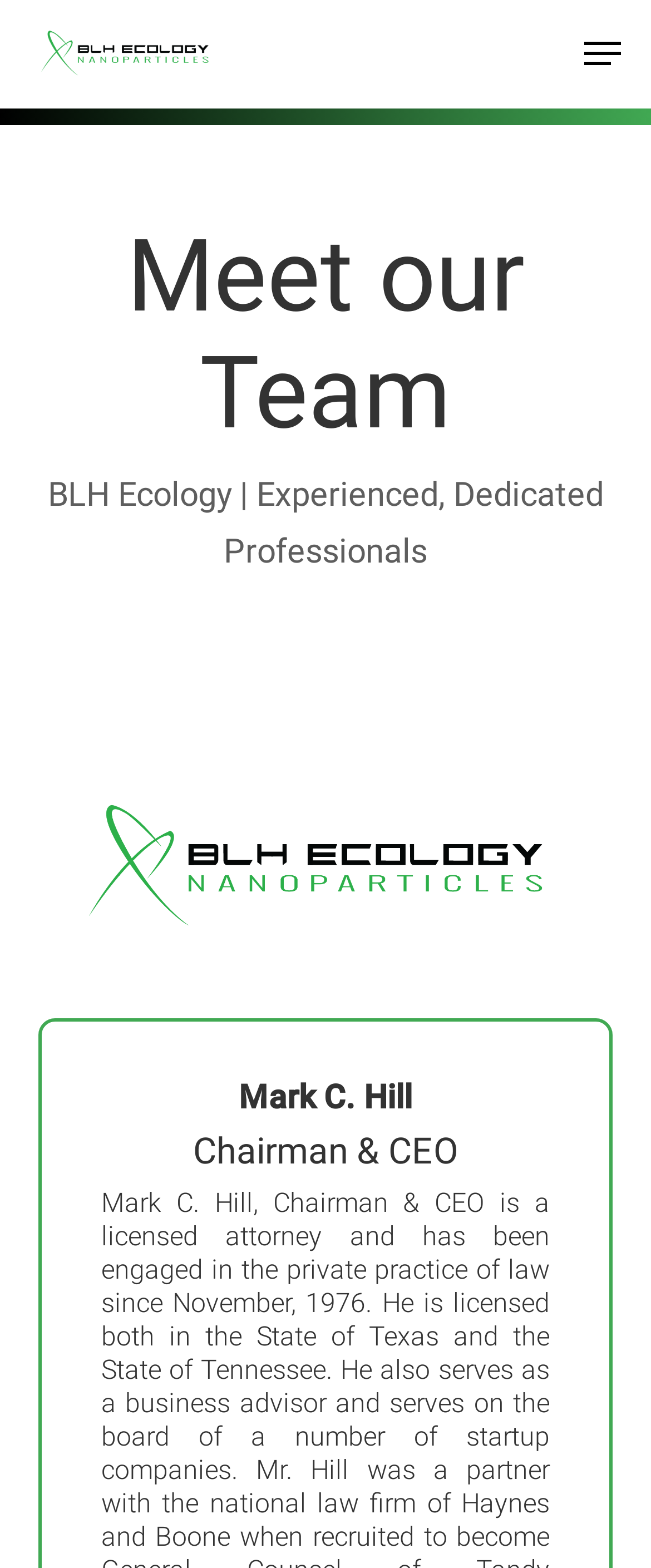Based on the image, provide a detailed and complete answer to the question: 
What is the purpose of the button at the top right?

I determined the answer by looking at the button element at the top right of the page, which has the text 'Navigation Menu'. This suggests that the button is used to navigate through the website's menu.